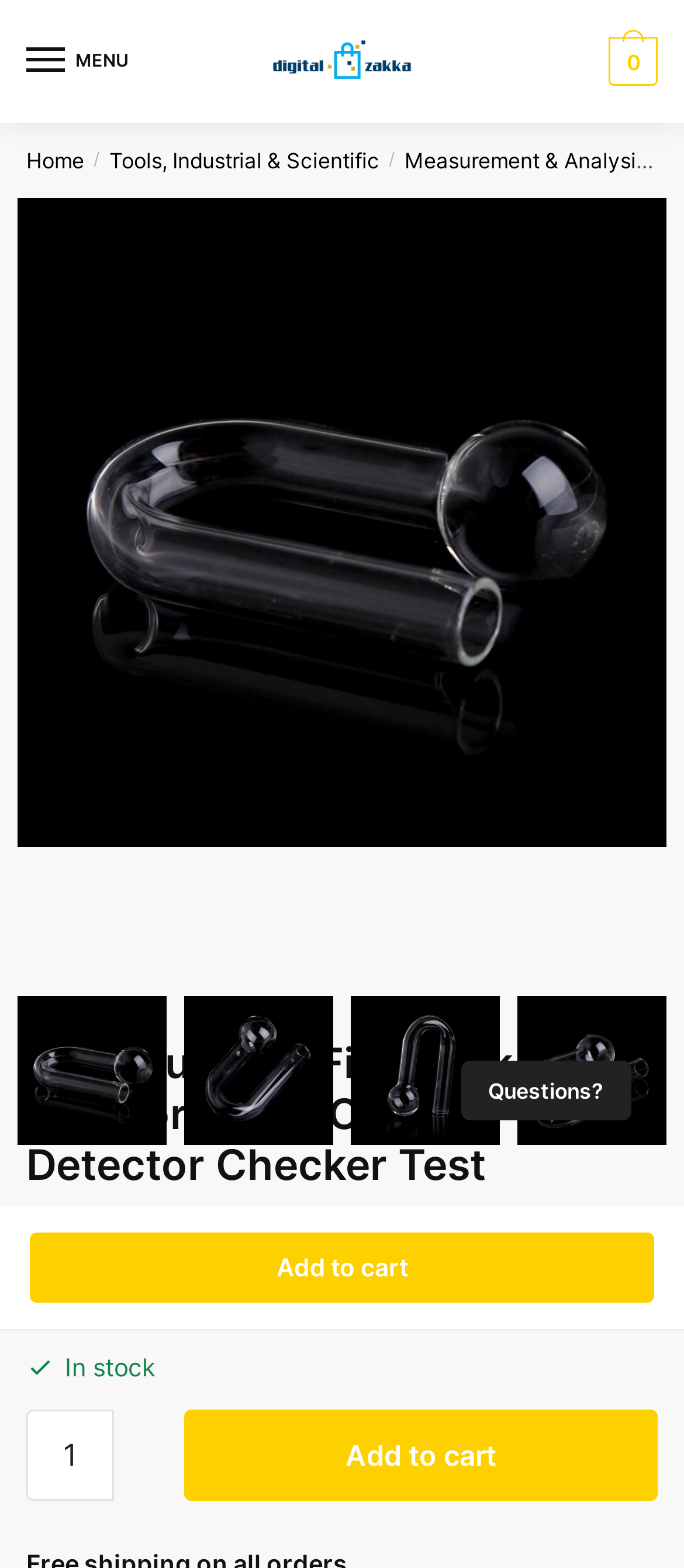Specify the bounding box coordinates of the area to click in order to execute this command: 'View 'MICRODOSE CAPSULES''. The coordinates should consist of four float numbers ranging from 0 to 1, and should be formatted as [left, top, right, bottom].

None